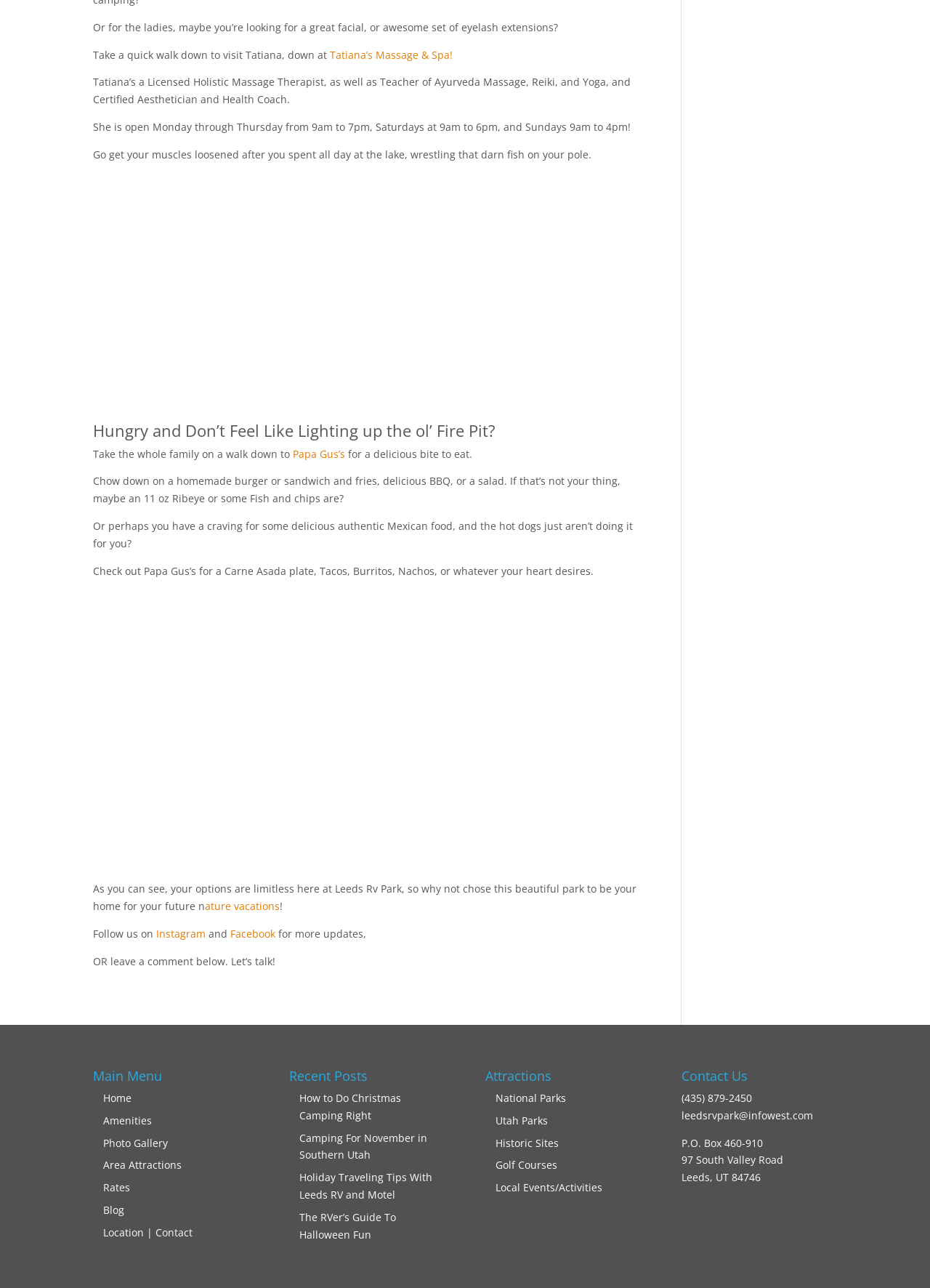Identify the bounding box coordinates for the UI element described as follows: "Leeds, UT 84746". Ensure the coordinates are four float numbers between 0 and 1, formatted as [left, top, right, bottom].

[0.733, 0.909, 0.818, 0.919]